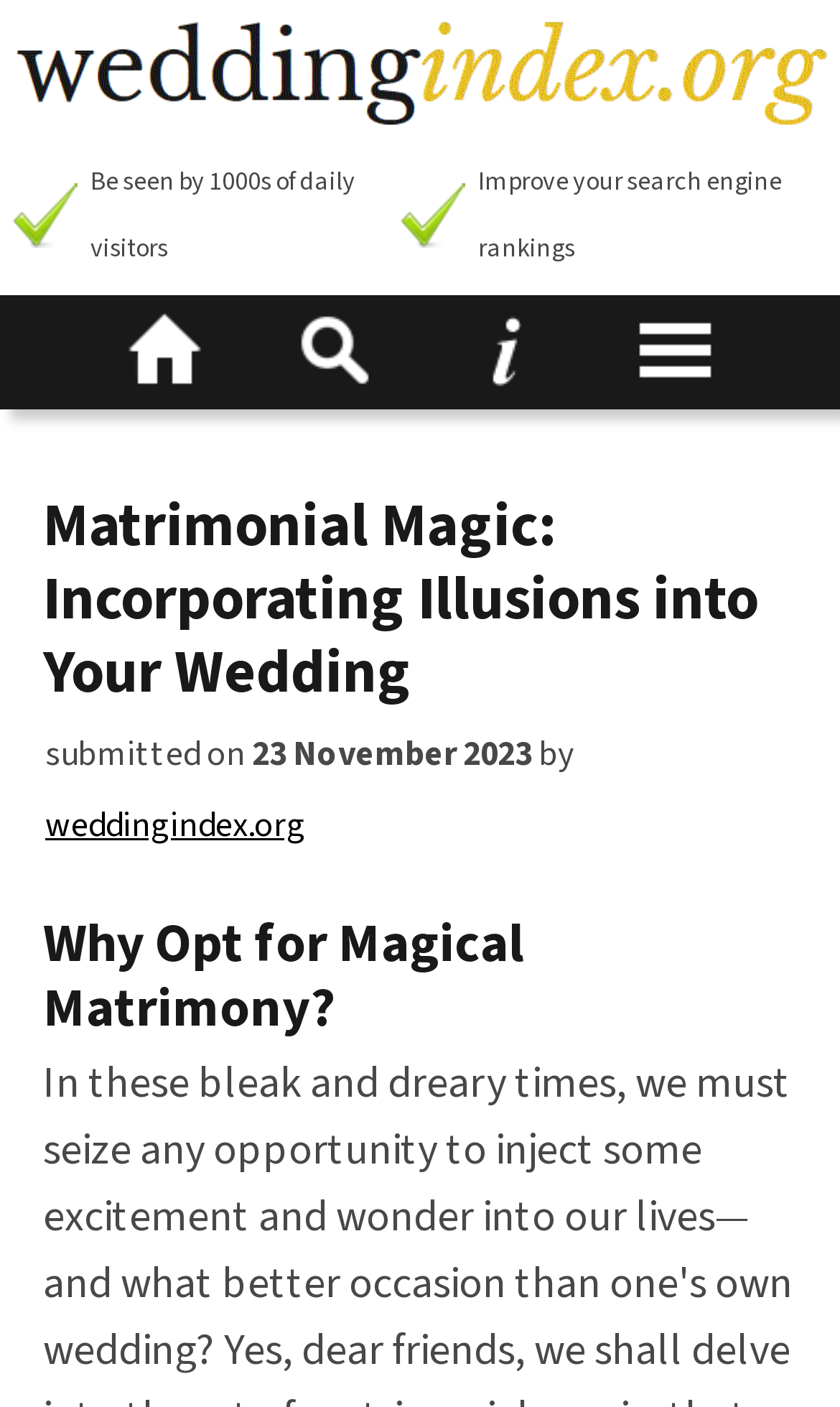Please provide the main heading of the webpage content.

Matrimonial Magic: Incorporating Illusions into Your Wedding